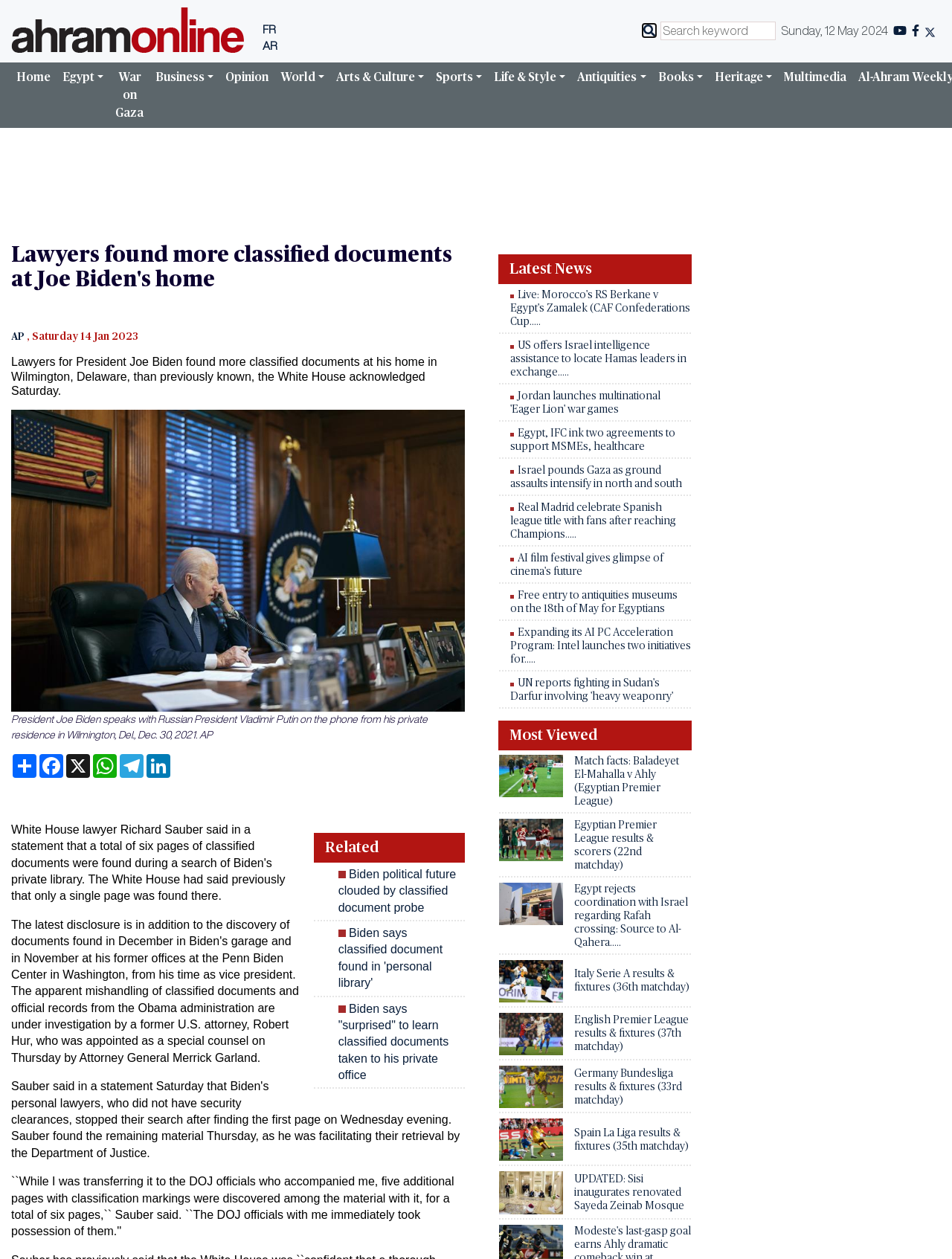Locate the UI element described as follows: "name="ctl00$search_text" placeholder="Search keyword"". Return the bounding box coordinates as four float numbers between 0 and 1 in the order [left, top, right, bottom].

[0.694, 0.017, 0.815, 0.032]